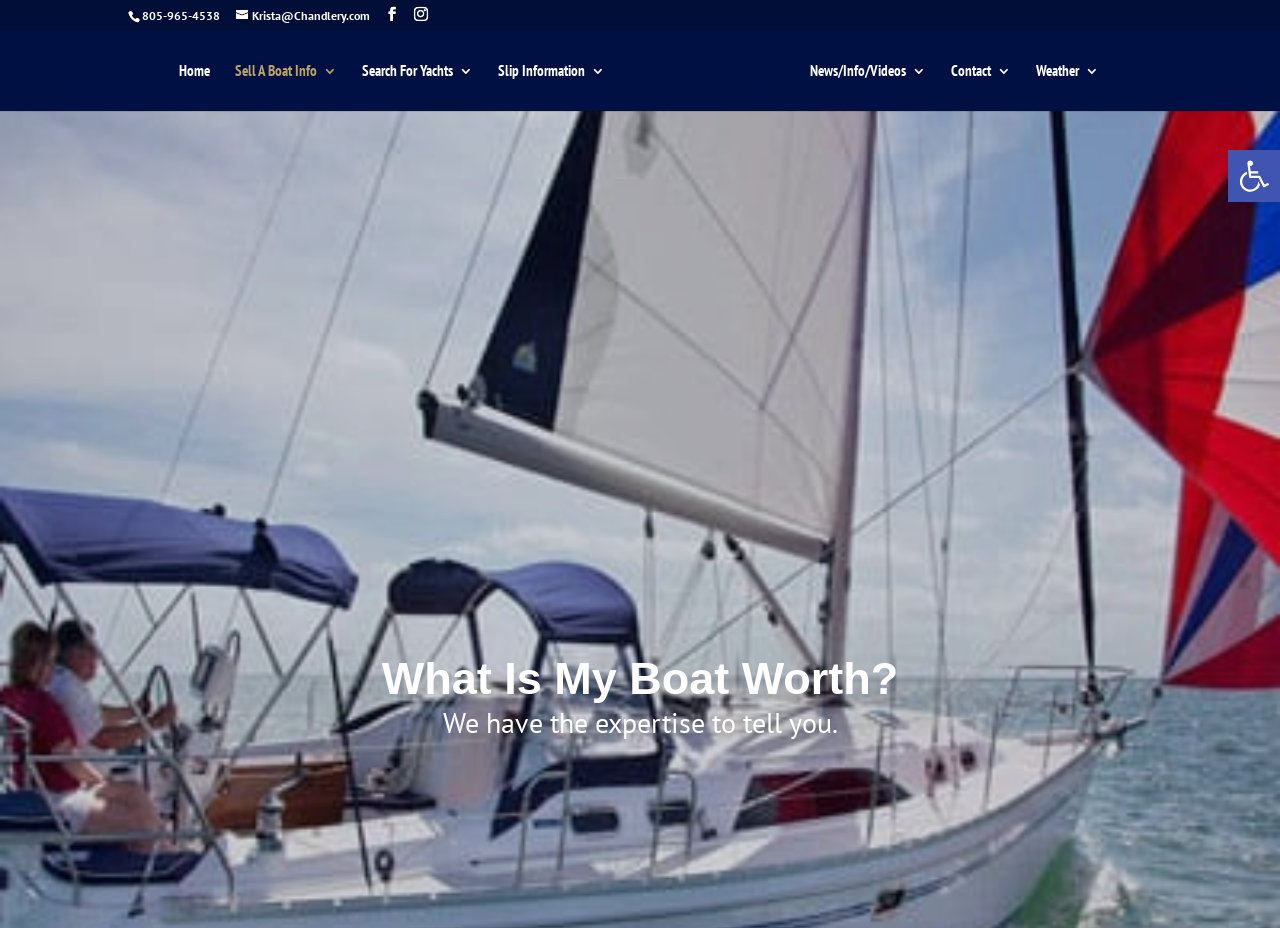Please pinpoint the bounding box coordinates for the region I should click to adhere to this instruction: "Call 248-433-1900".

None